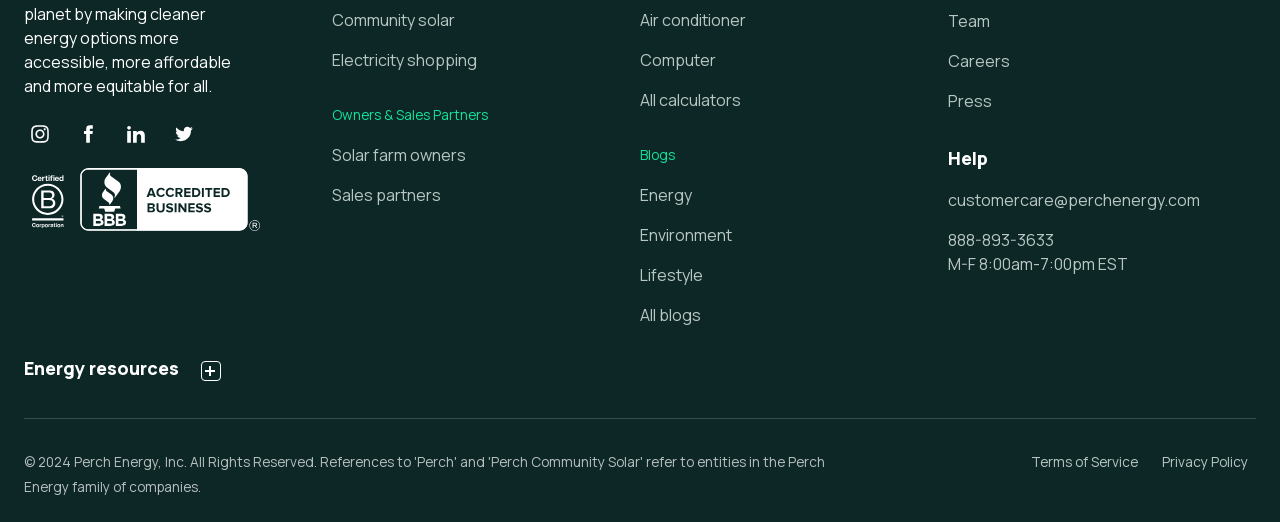Identify and provide the bounding box for the element described by: "Solar farm owners".

[0.259, 0.274, 0.364, 0.32]